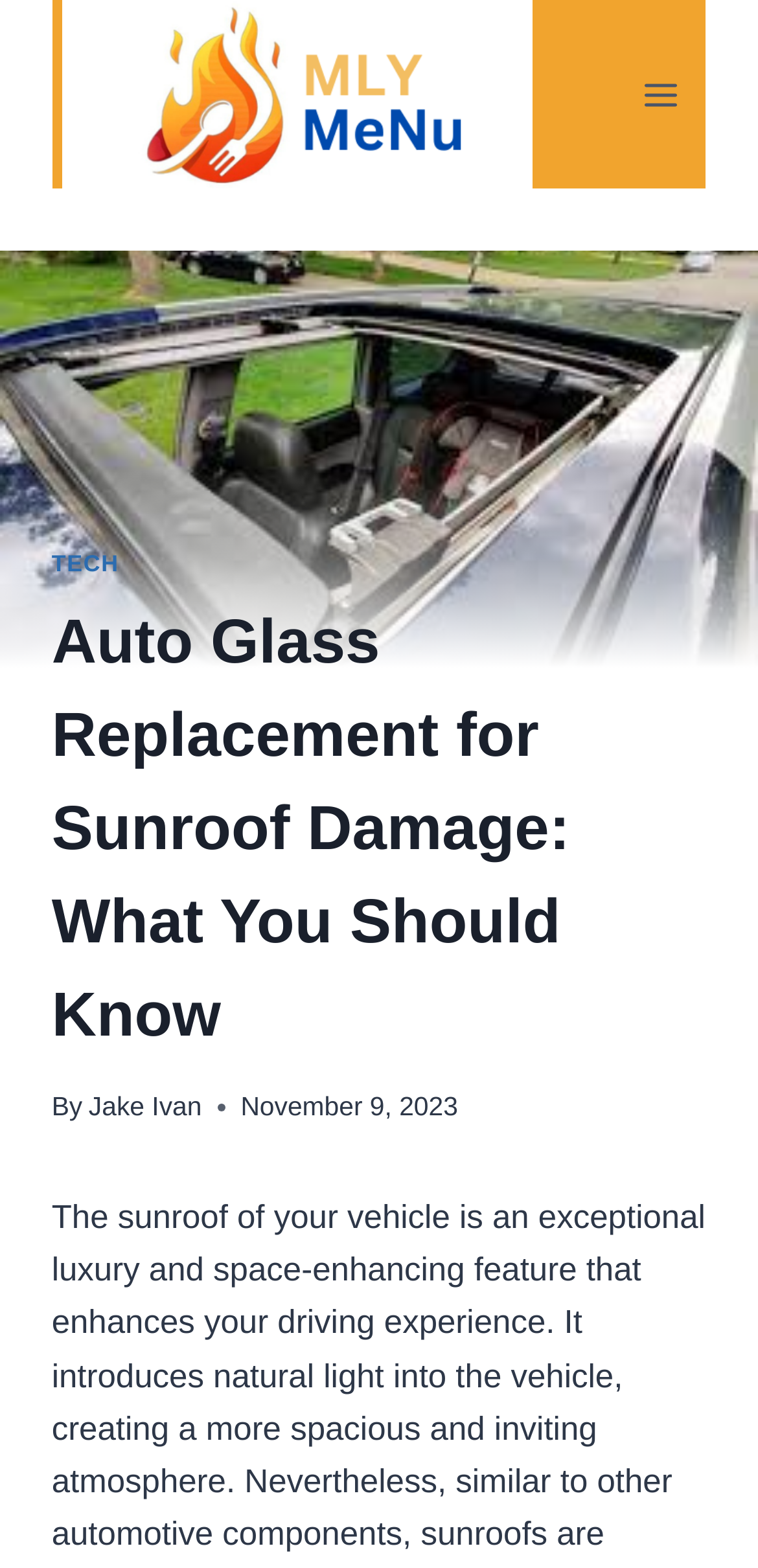Who is the author of the article?
Could you please answer the question thoroughly and with as much detail as possible?

The author of the article can be found by looking at the text next to the 'By' label, which is 'Jake Ivan'.